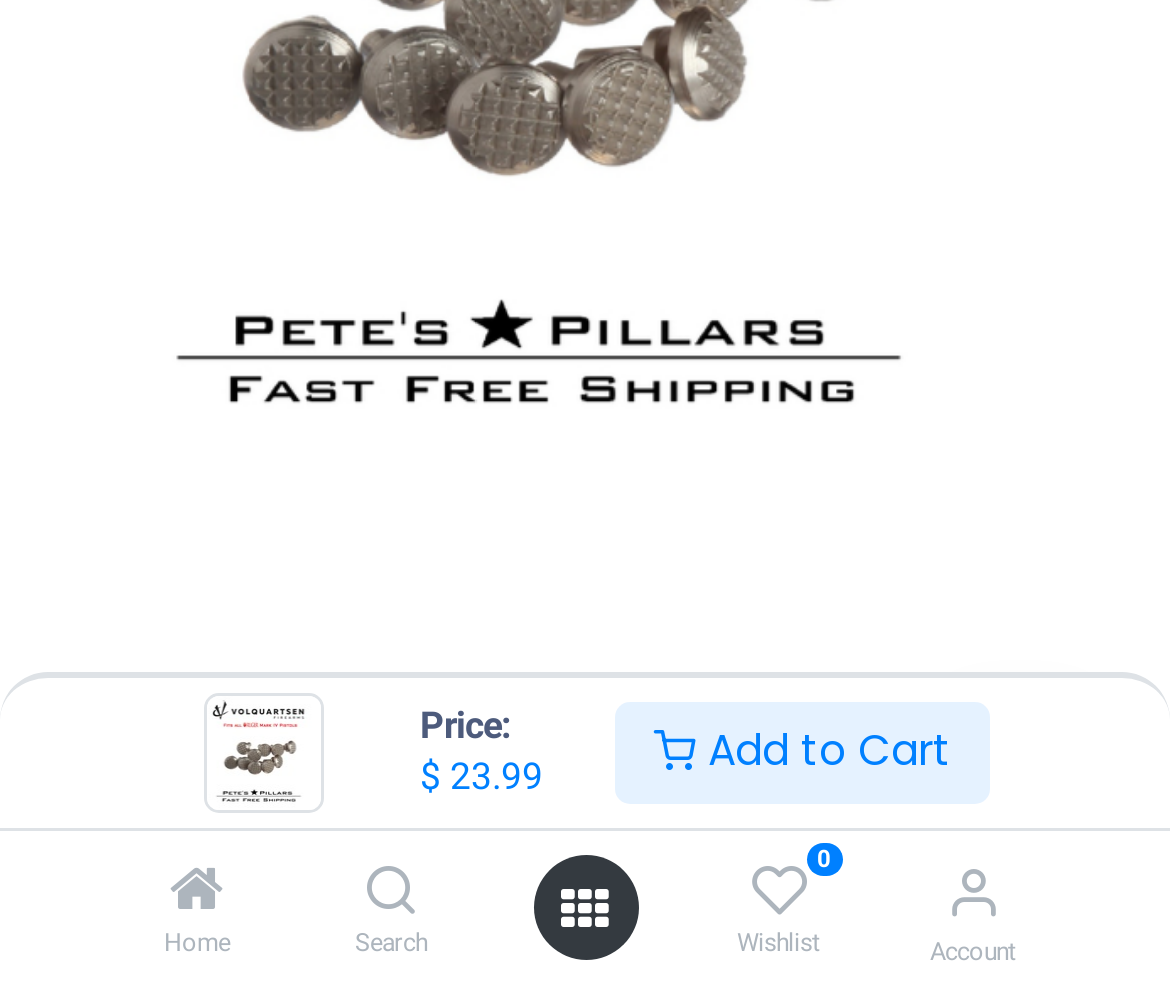Determine the bounding box for the described HTML element: "Shop". Ensure the coordinates are four float numbers between 0 and 1 in the format [left, top, right, bottom].

[0.131, 0.791, 0.213, 0.839]